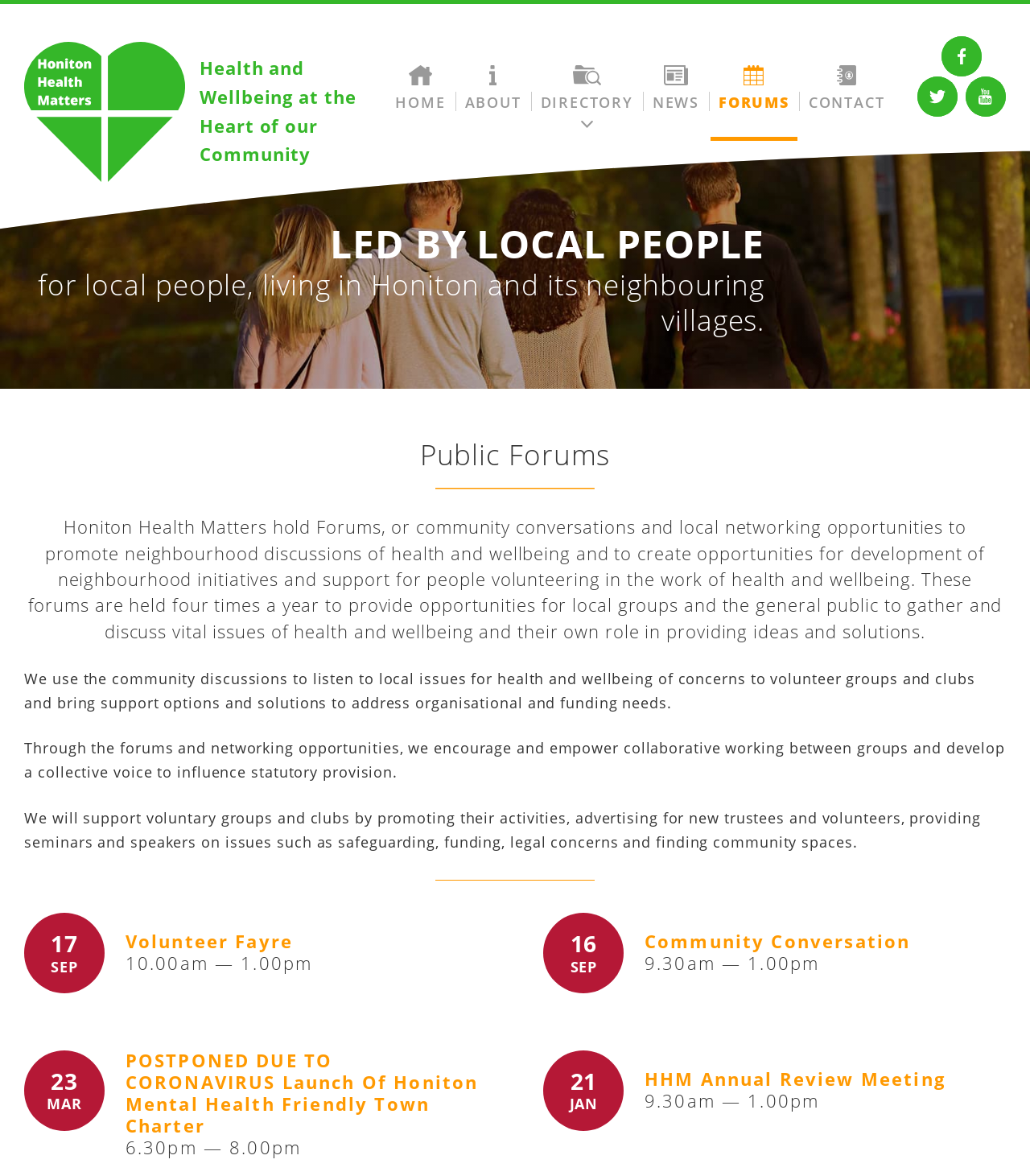How many times a year are the forums held?
Look at the image and respond with a single word or a short phrase.

Four